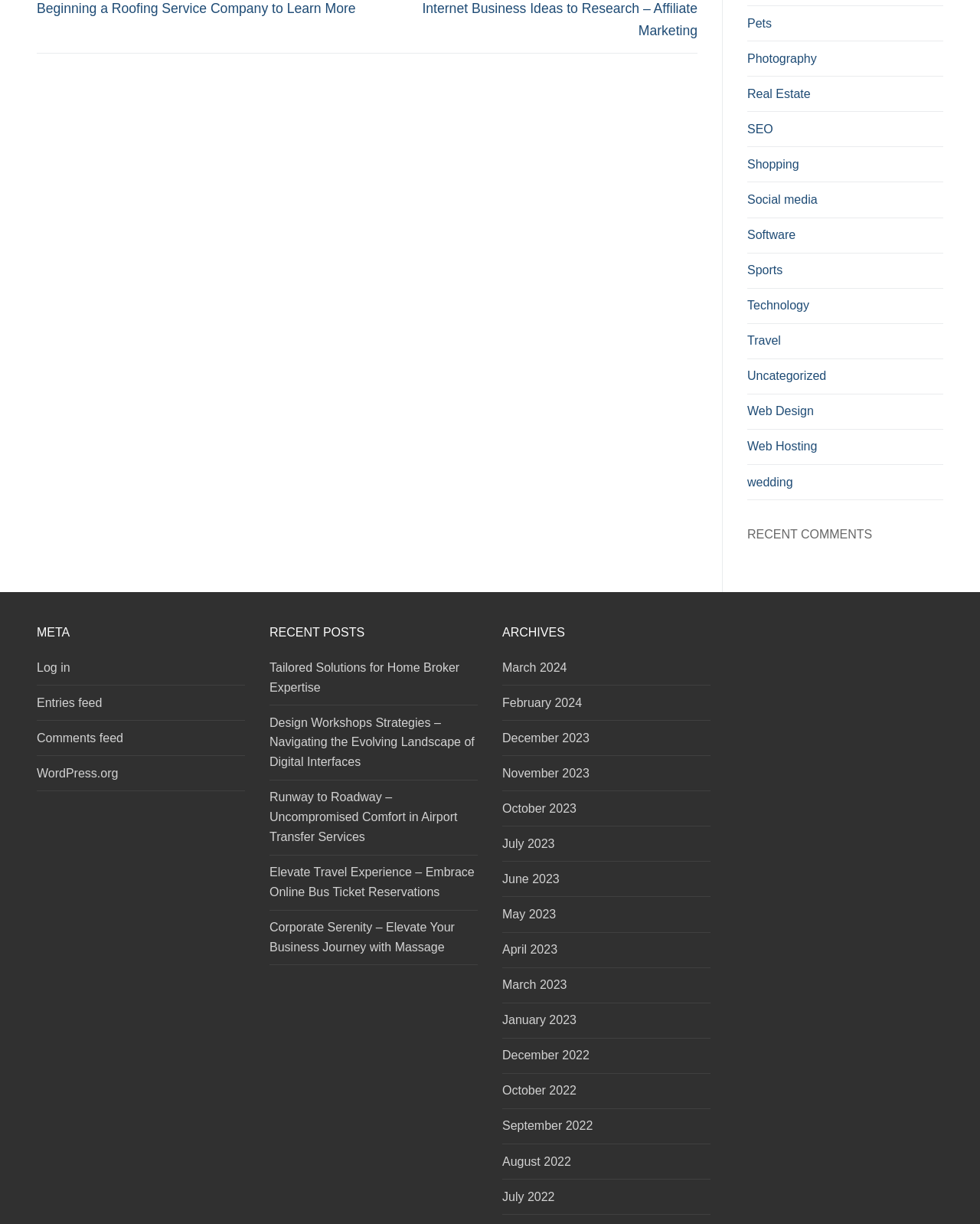How many widgets are there on the webpage? Based on the image, give a response in one word or a short phrase.

3